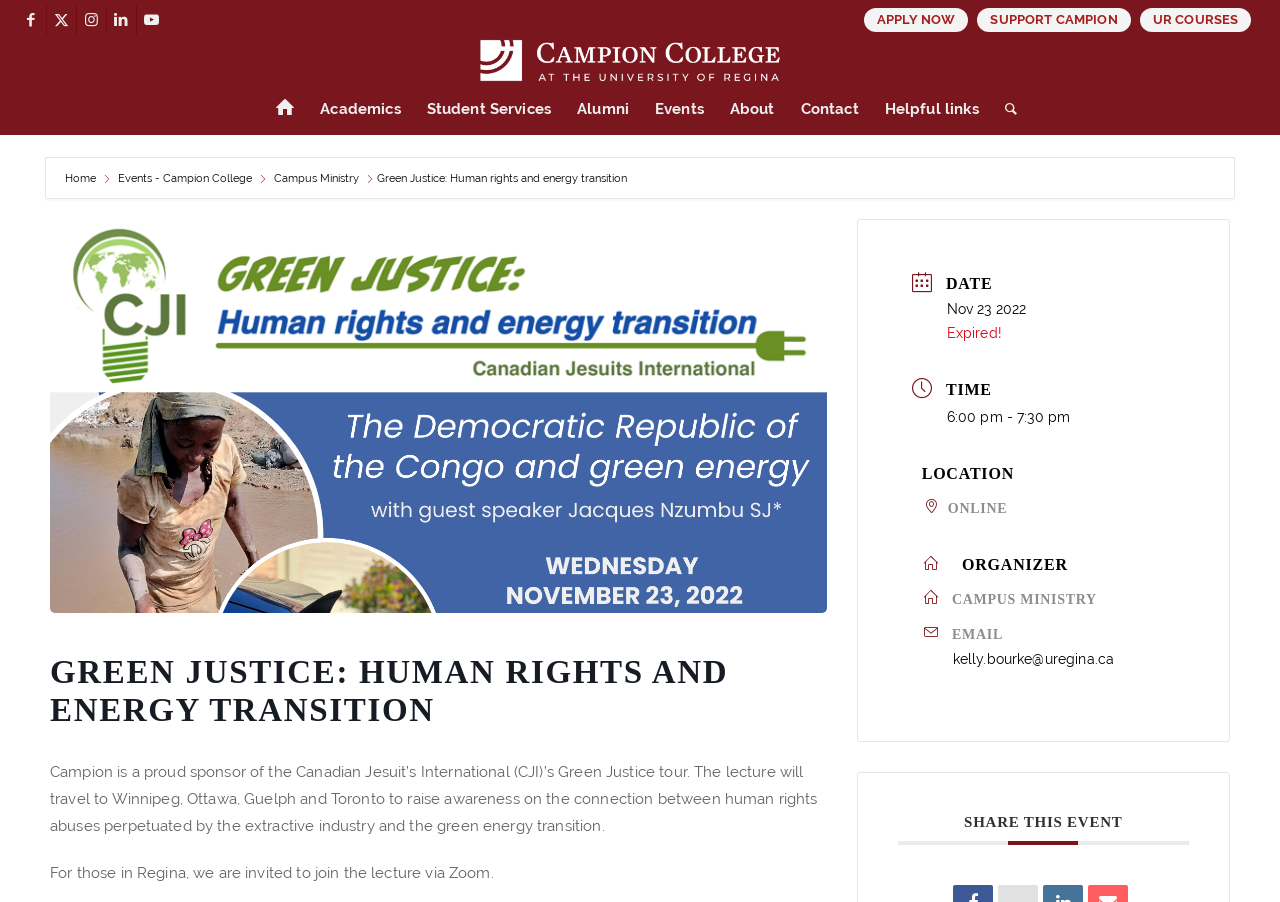Show the bounding box coordinates for the element that needs to be clicked to execute the following instruction: "Share this event". Provide the coordinates in the form of four float numbers between 0 and 1, i.e., [left, top, right, bottom].

[0.701, 0.902, 0.929, 0.937]